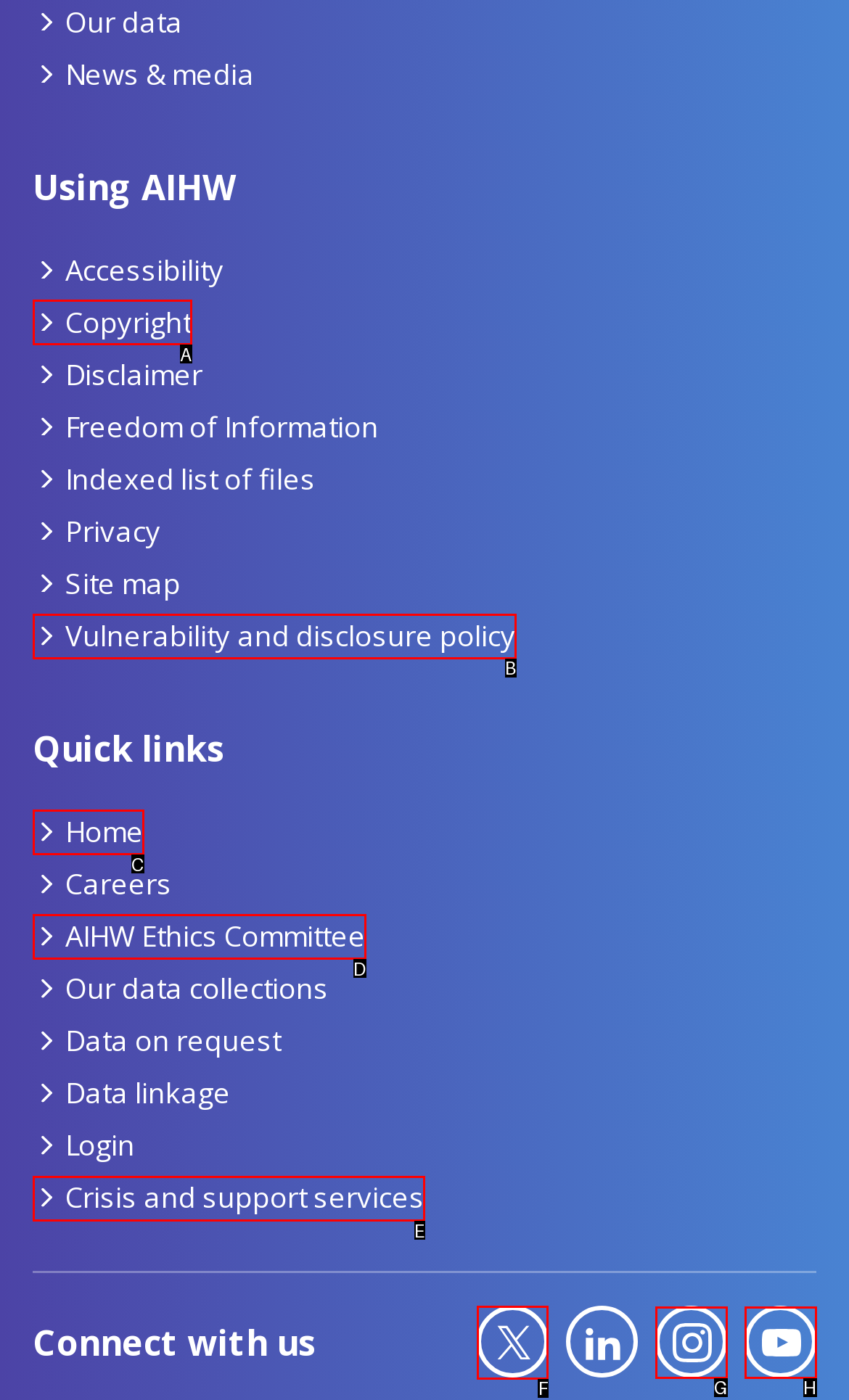Select the letter of the UI element you need to click on to fulfill this task: Follow AIHW on X. Write down the letter only.

F